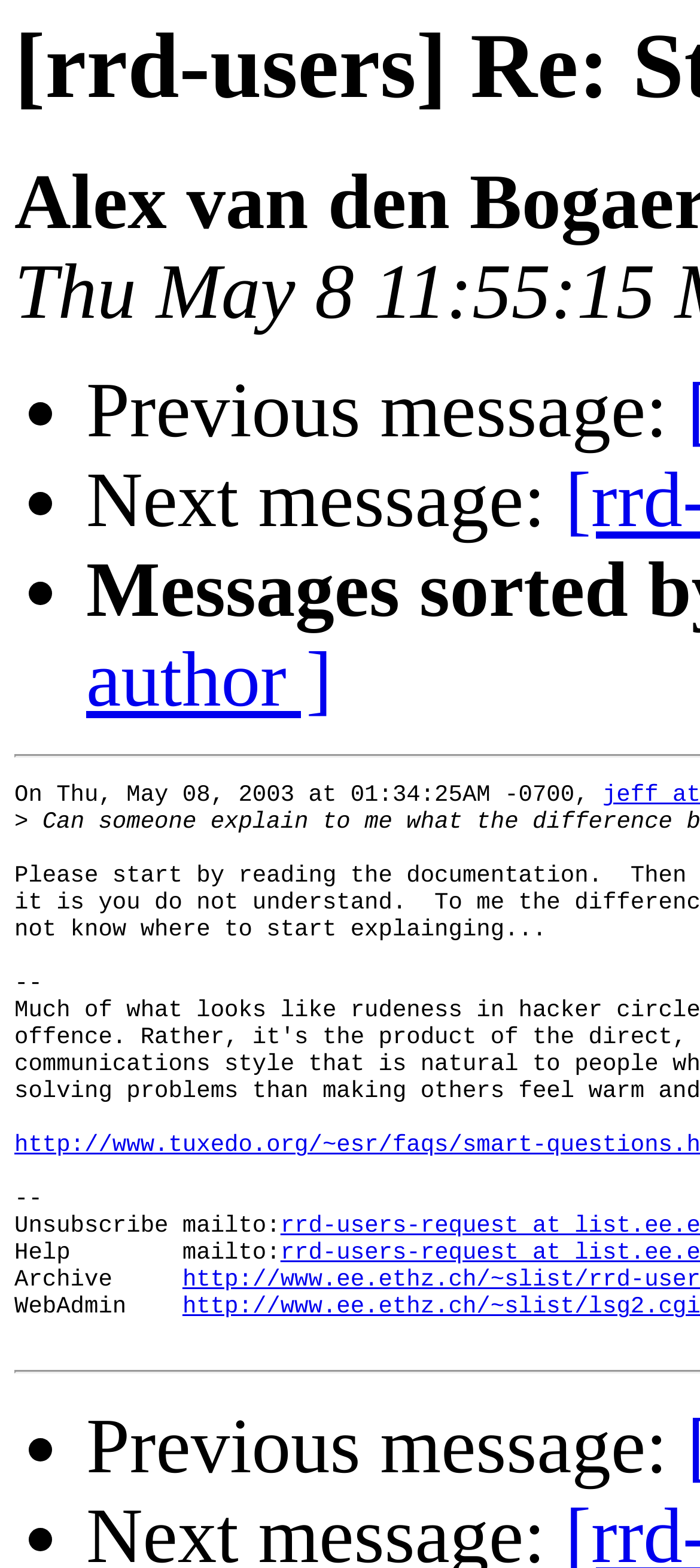Please use the details from the image to answer the following question comprehensively:
What is the purpose of the text '--
Unsubscribe mailto:'?

The text '--
Unsubscribe mailto:' is likely an unsubscribe link, allowing users to opt-out of receiving emails or messages.